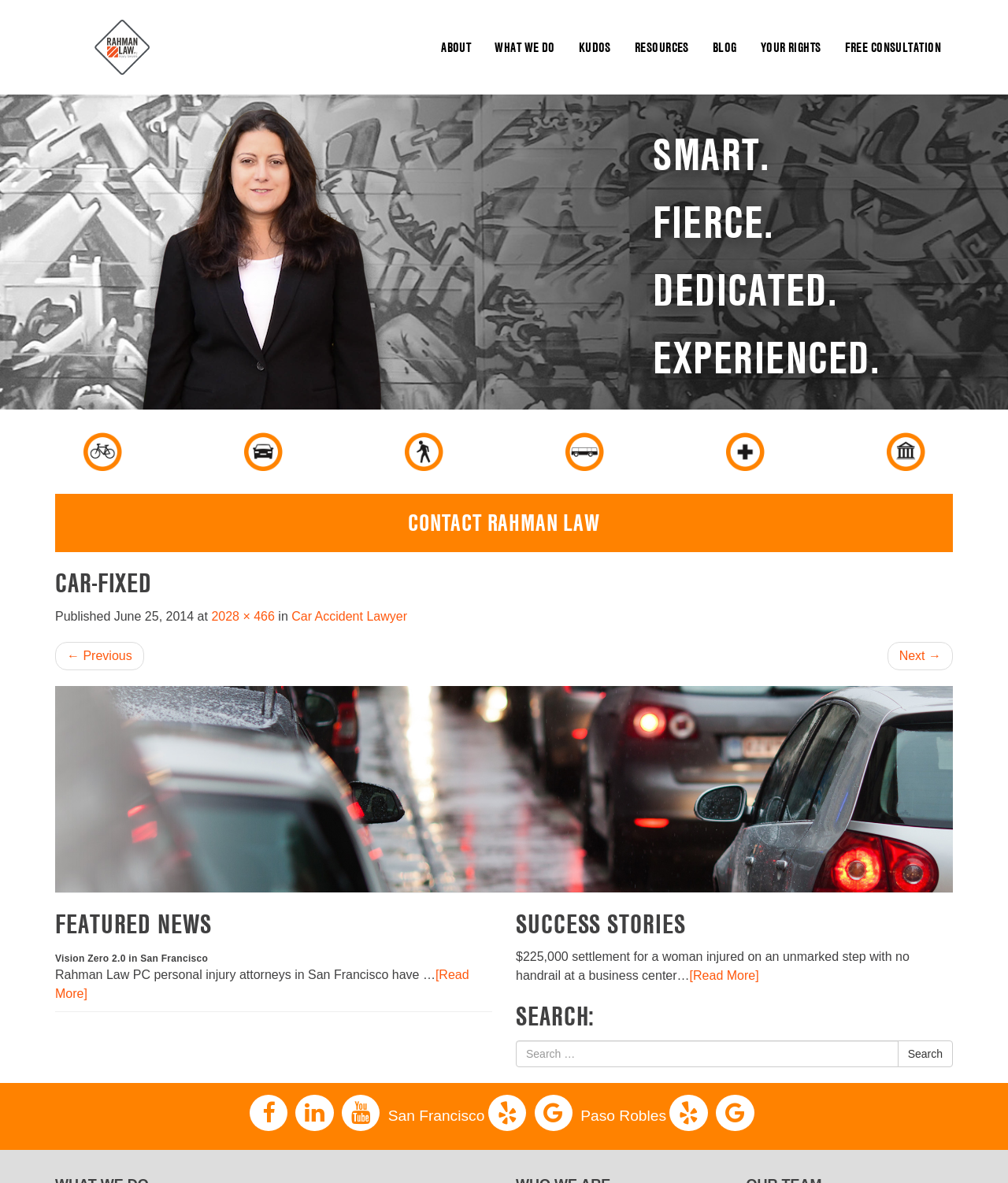Find the bounding box coordinates of the clickable area that will achieve the following instruction: "View 'SUCCESS STORIES'".

[0.512, 0.768, 0.945, 0.794]